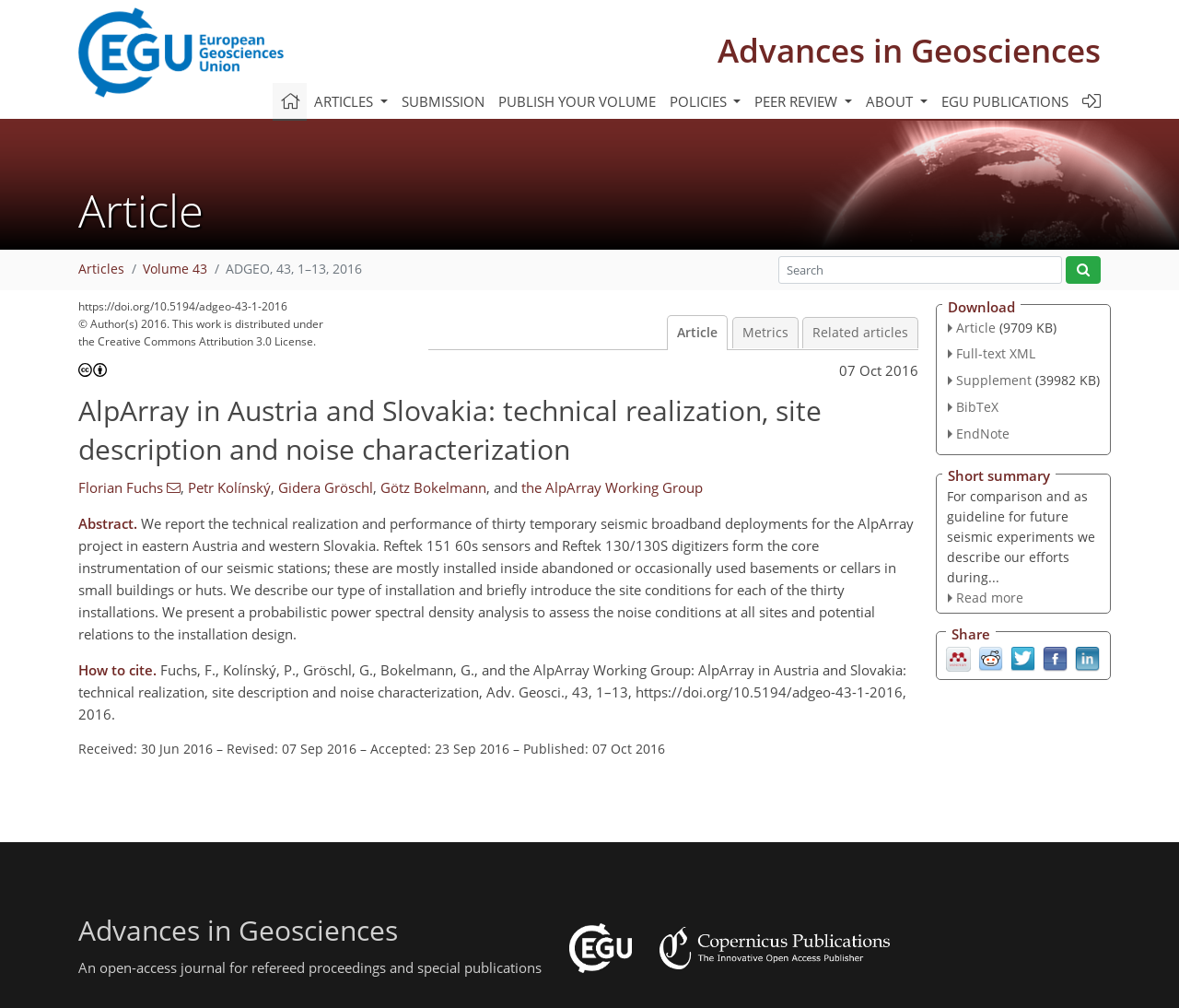Determine the bounding box coordinates of the region that needs to be clicked to achieve the task: "View the 'Metrics' of the article".

[0.621, 0.314, 0.677, 0.346]